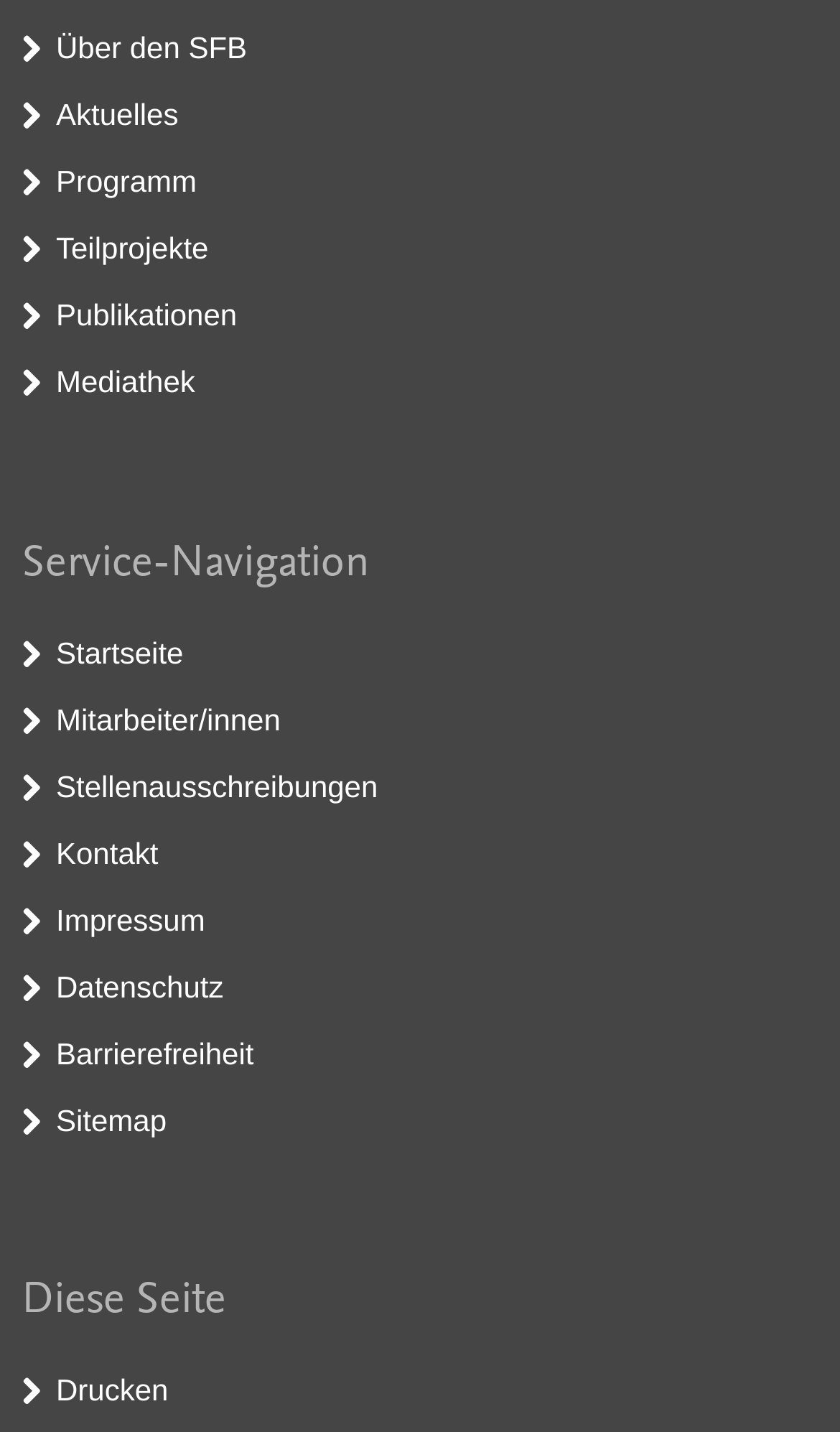How many sections are on the webpage?
Using the details shown in the screenshot, provide a comprehensive answer to the question.

There are two main sections on the webpage, which are the top navigation menu and the 'Service-Navigation' section. The top navigation menu contains links such as 'Über den SFB', 'Aktuelles', and 'Programm', while the 'Service-Navigation' section contains links such as 'Startseite', 'Mitarbeiter/innen', and 'Sitemap'.